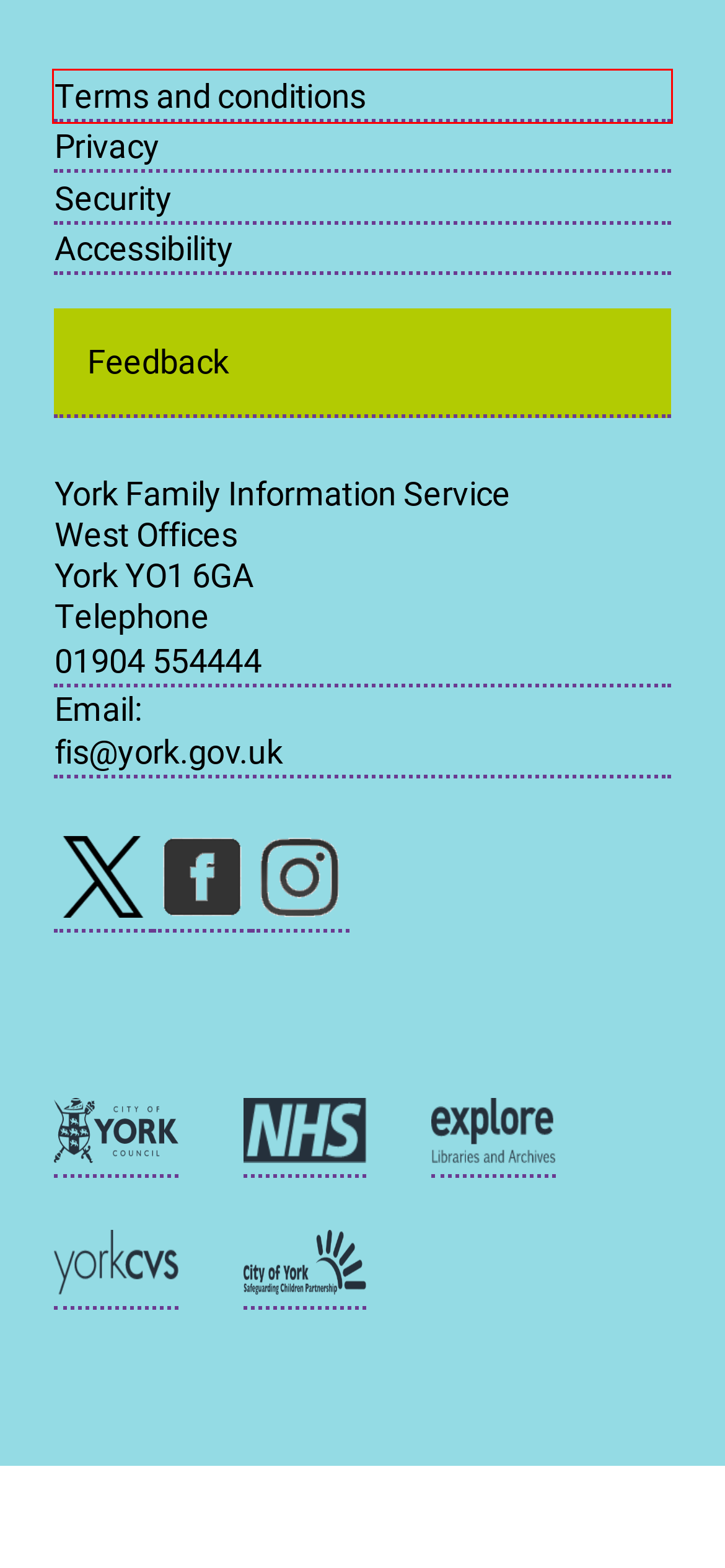Look at the screenshot of a webpage that includes a red bounding box around a UI element. Select the most appropriate webpage description that matches the page seen after clicking the highlighted element. Here are the candidates:
A. Find a GP - NHS
B. Healthy eating – Raise York
C. Support, funding and advice for charities and voluntary organisations
D. Terms and conditions – Raise York
E. Home - Explore York
F. Local Maternity System - Unsure about pregnancy
G. Speech, language and communication – Raise York
H. Services and support for parents - NHS

D